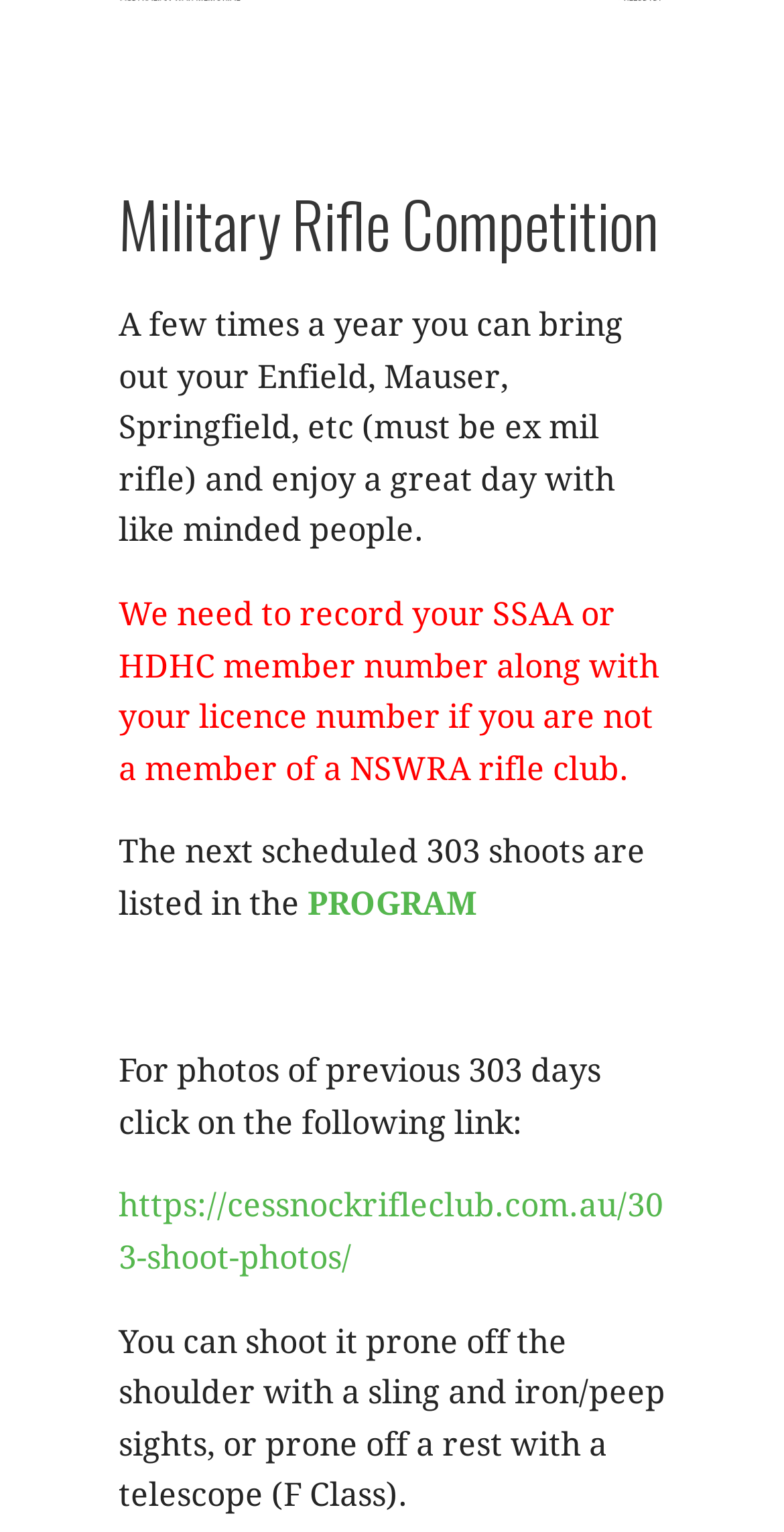What is the purpose of the event?
Provide an in-depth and detailed explanation in response to the question.

The webpage states that the event allows participants to bring out their ex mil rifles and enjoy a great day with like-minded people, implying that the purpose of the event is social and recreational.